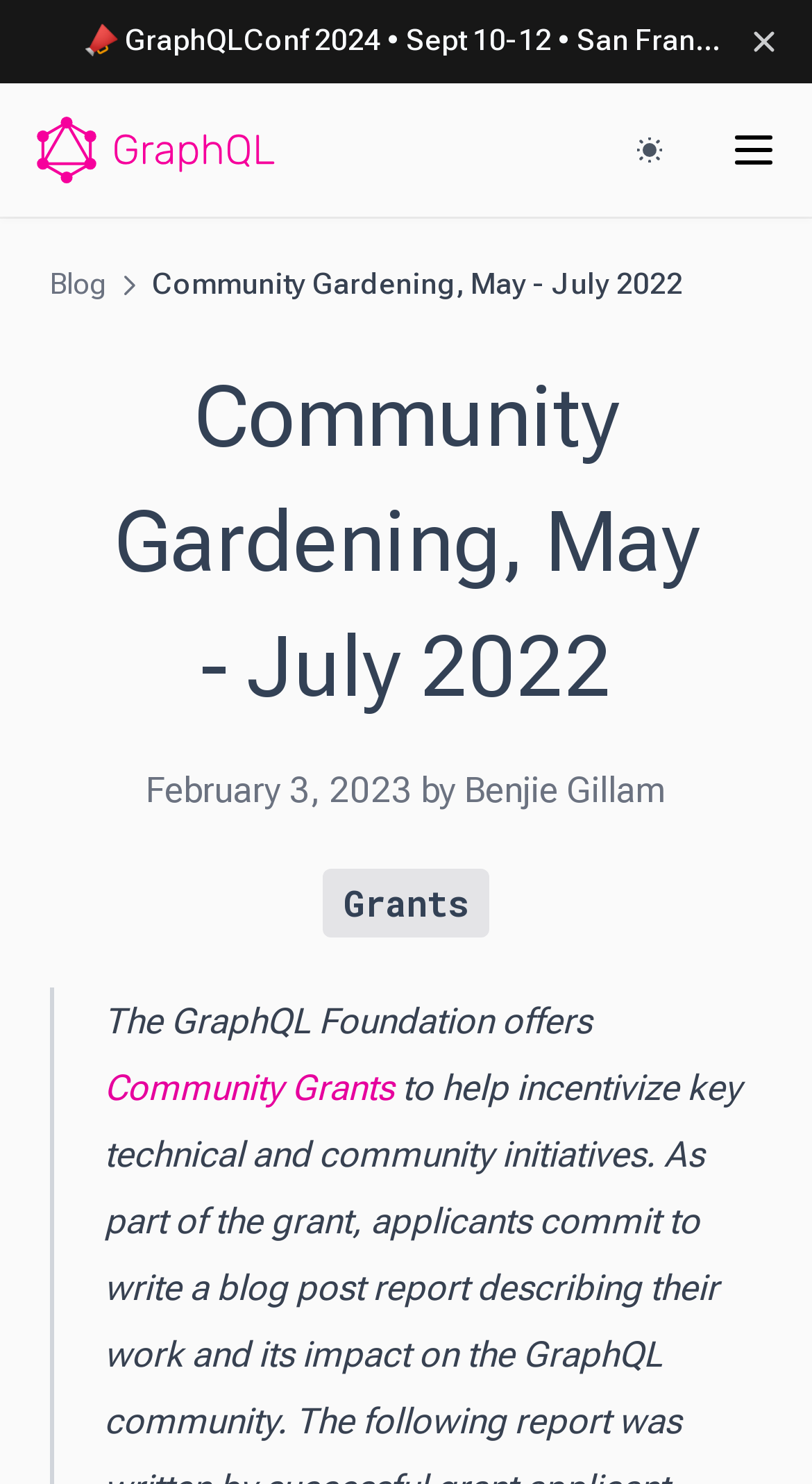Please pinpoint the bounding box coordinates for the region I should click to adhere to this instruction: "Read the Community Gardening blog".

[0.062, 0.18, 0.131, 0.202]